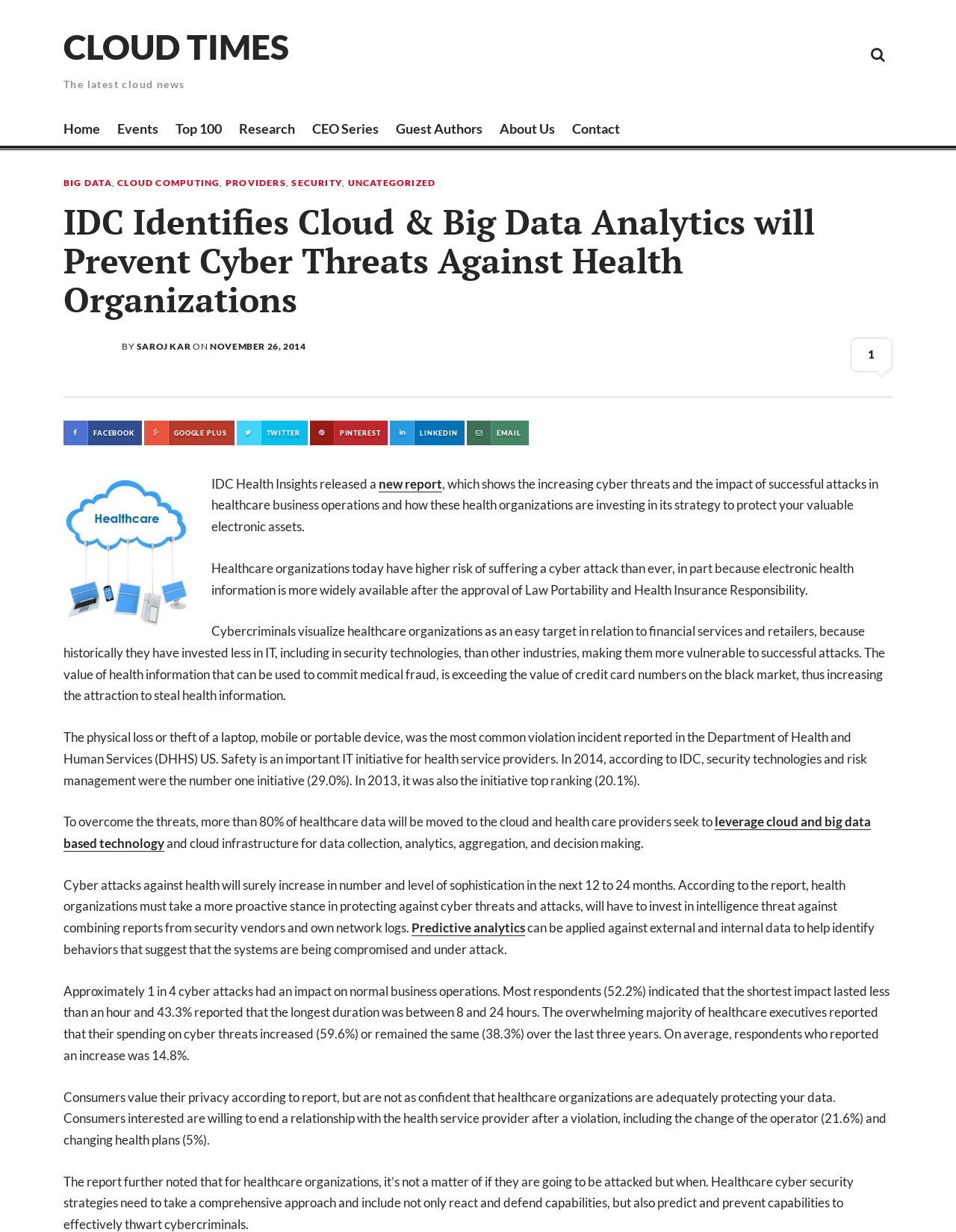Examine the screenshot and answer the question in as much detail as possible: What is the category of the article?

The category of the article can be determined by looking at the heading 'CLOUD TIMES' which is a child element of the root element. This suggests that the article belongs to the Cloud Times category.